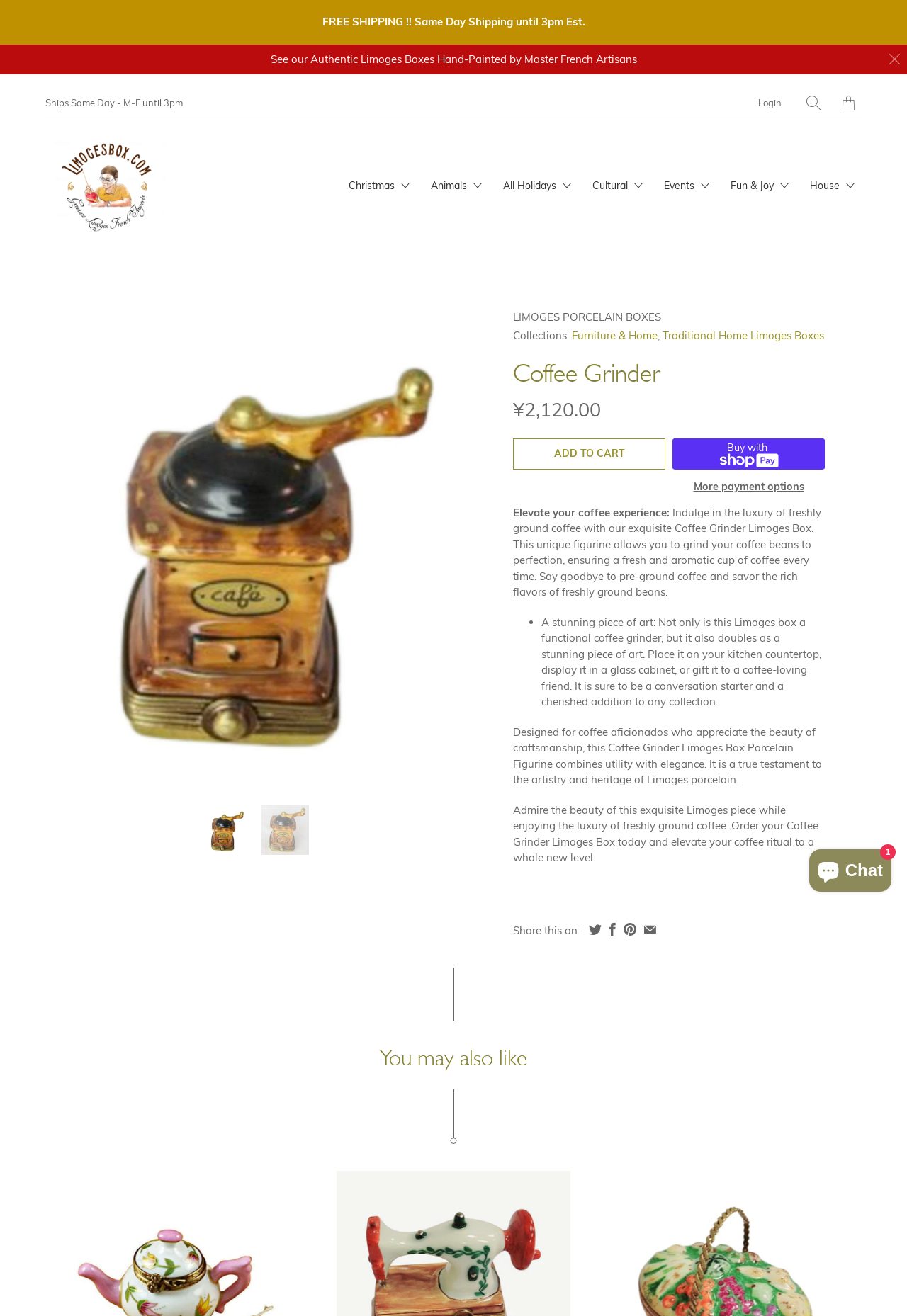Identify the bounding box coordinates for the UI element that matches this description: "Login".

[0.836, 0.074, 0.862, 0.082]